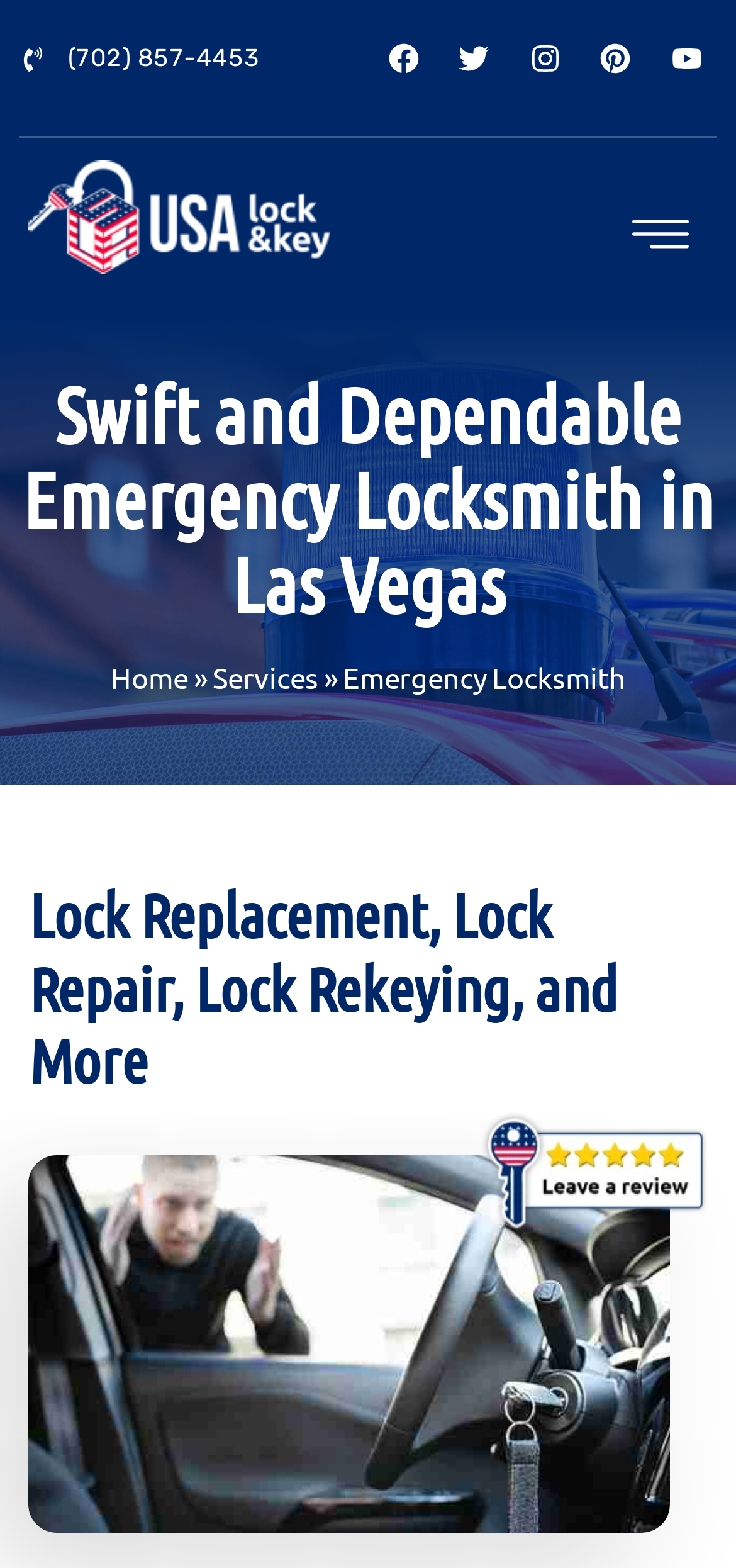Please identify the coordinates of the bounding box for the clickable region that will accomplish this instruction: "Visit USA Lock & Key Facebook page".

[0.486, 0.008, 0.61, 0.066]